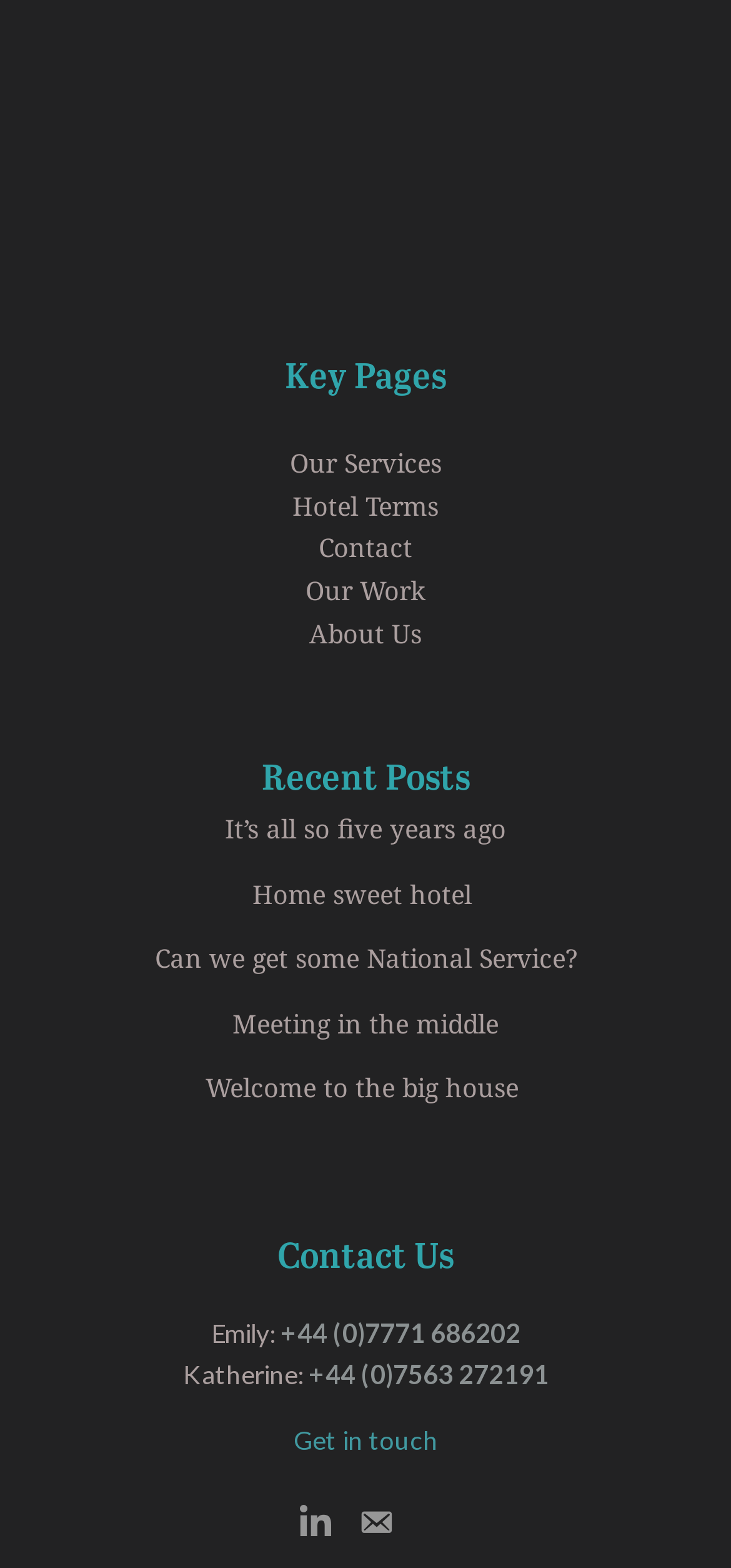Indicate the bounding box coordinates of the element that must be clicked to execute the instruction: "View HV Passive Components". The coordinates should be given as four float numbers between 0 and 1, i.e., [left, top, right, bottom].

None